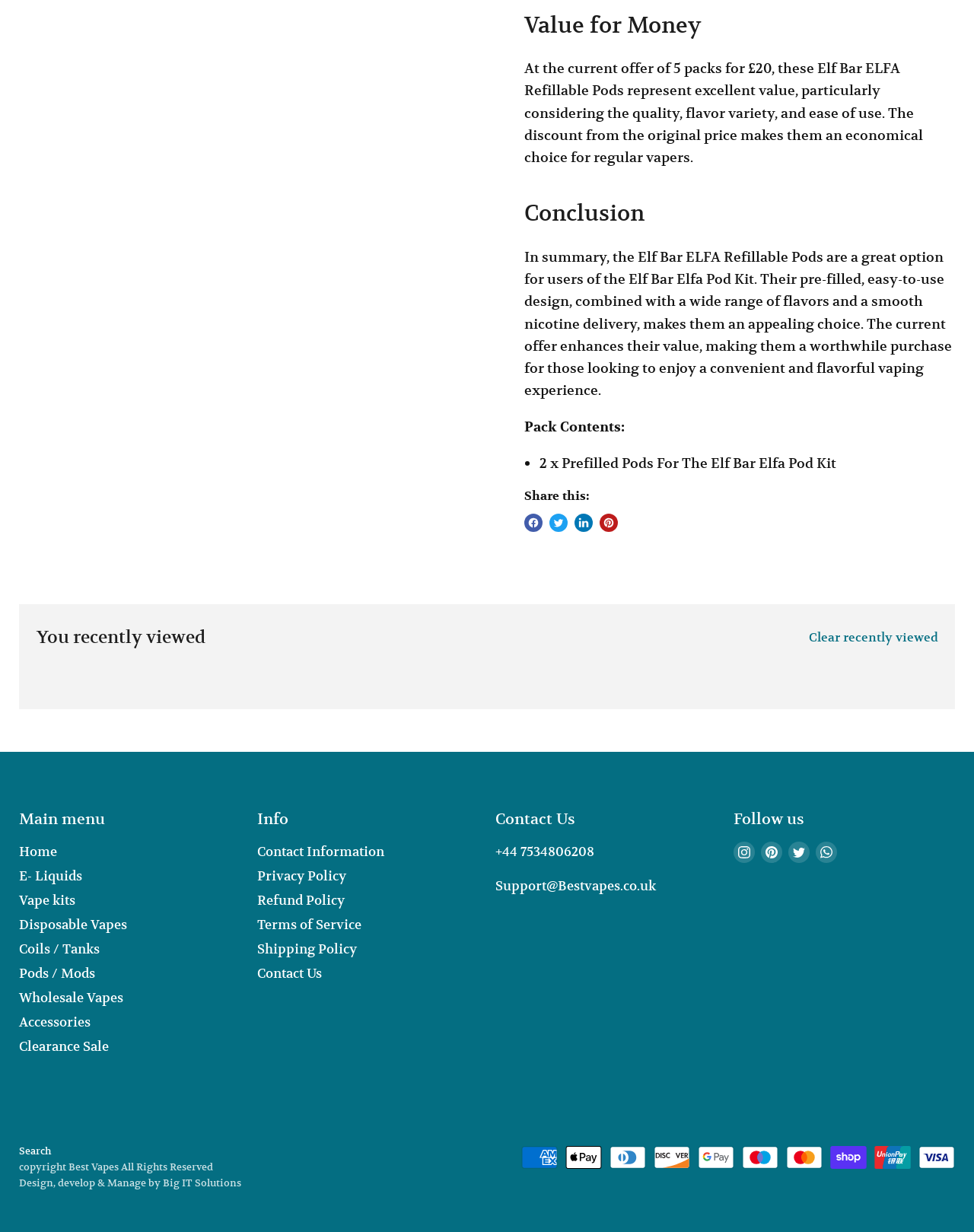What payment methods are accepted?
Using the image as a reference, answer with just one word or a short phrase.

Multiple